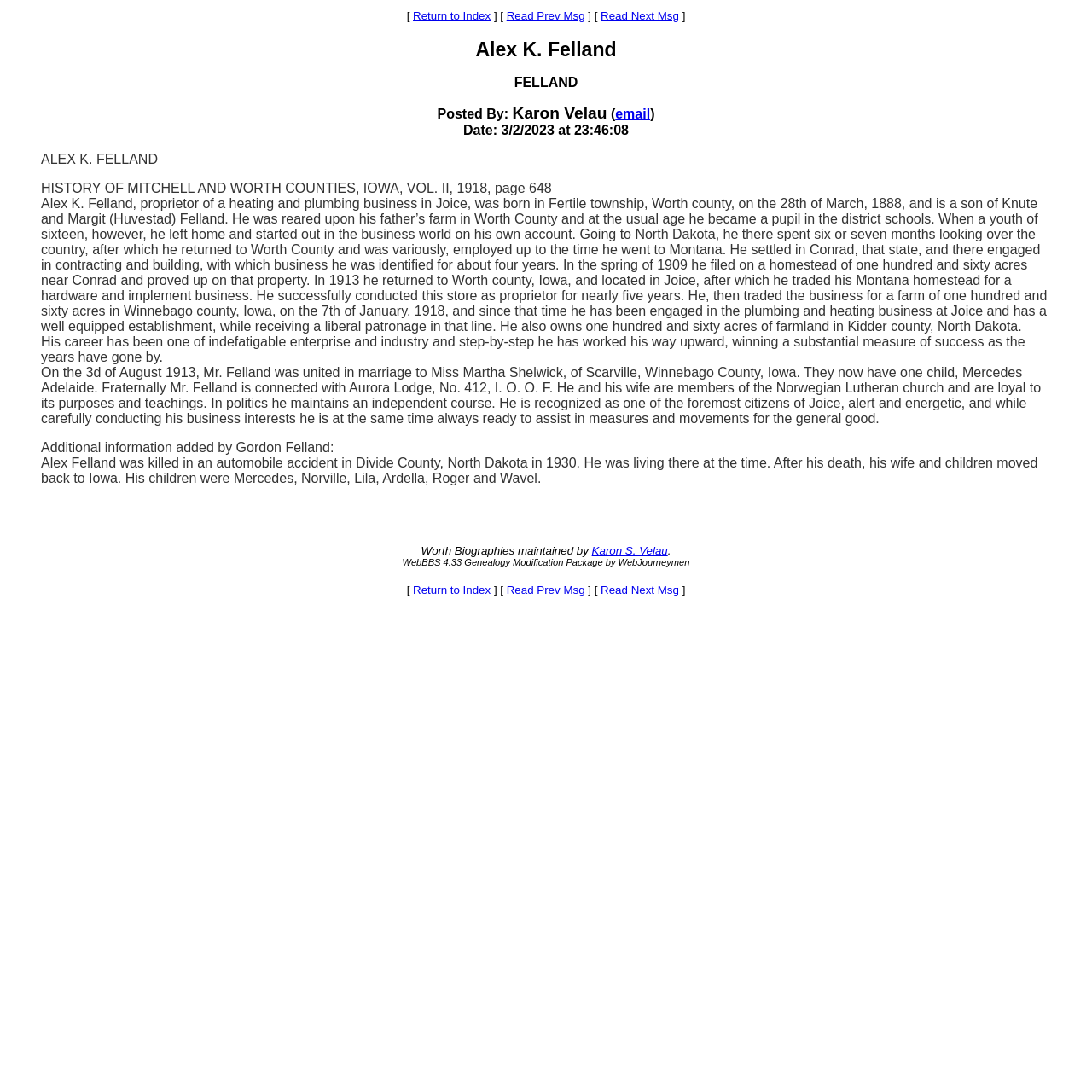Please locate the bounding box coordinates of the region I need to click to follow this instruction: "Read Next Message".

[0.55, 0.009, 0.622, 0.02]